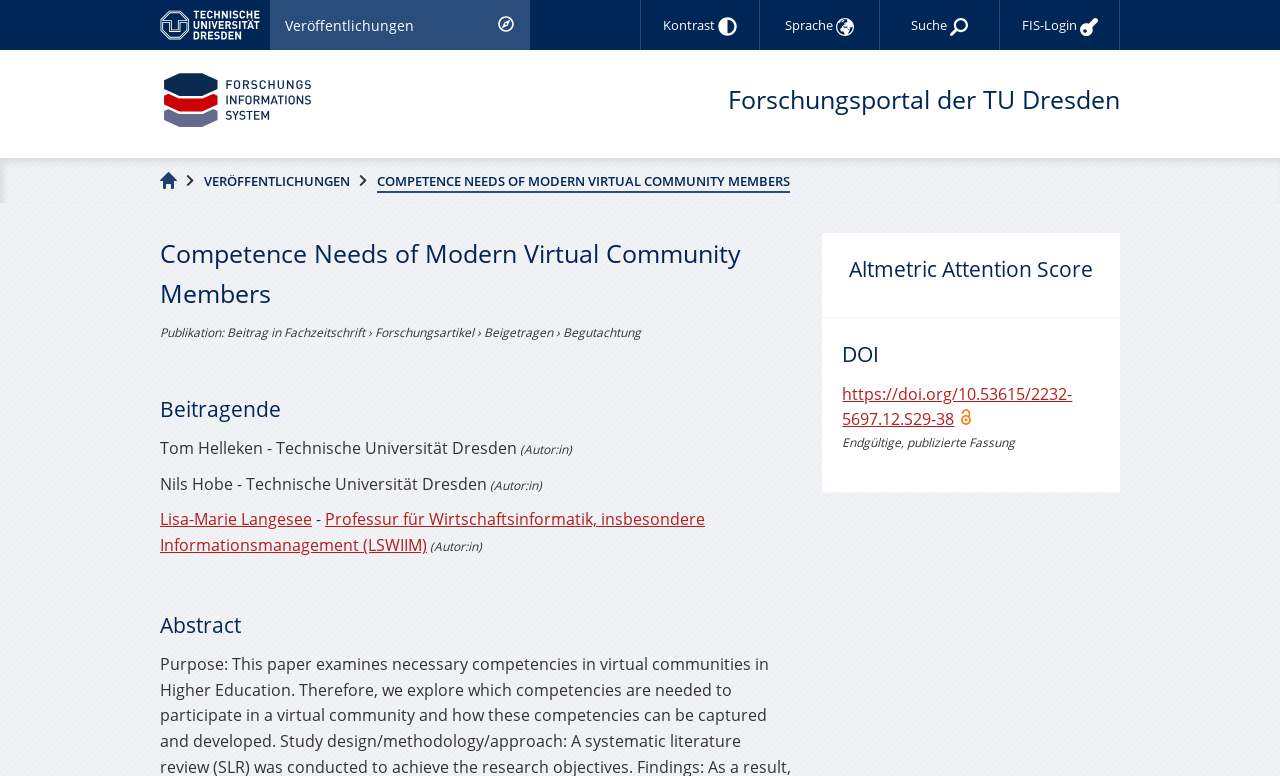Locate the bounding box of the UI element described in the following text: "parent_node: Forschungsportal der TU Dresden".

[0.125, 0.089, 0.254, 0.178]